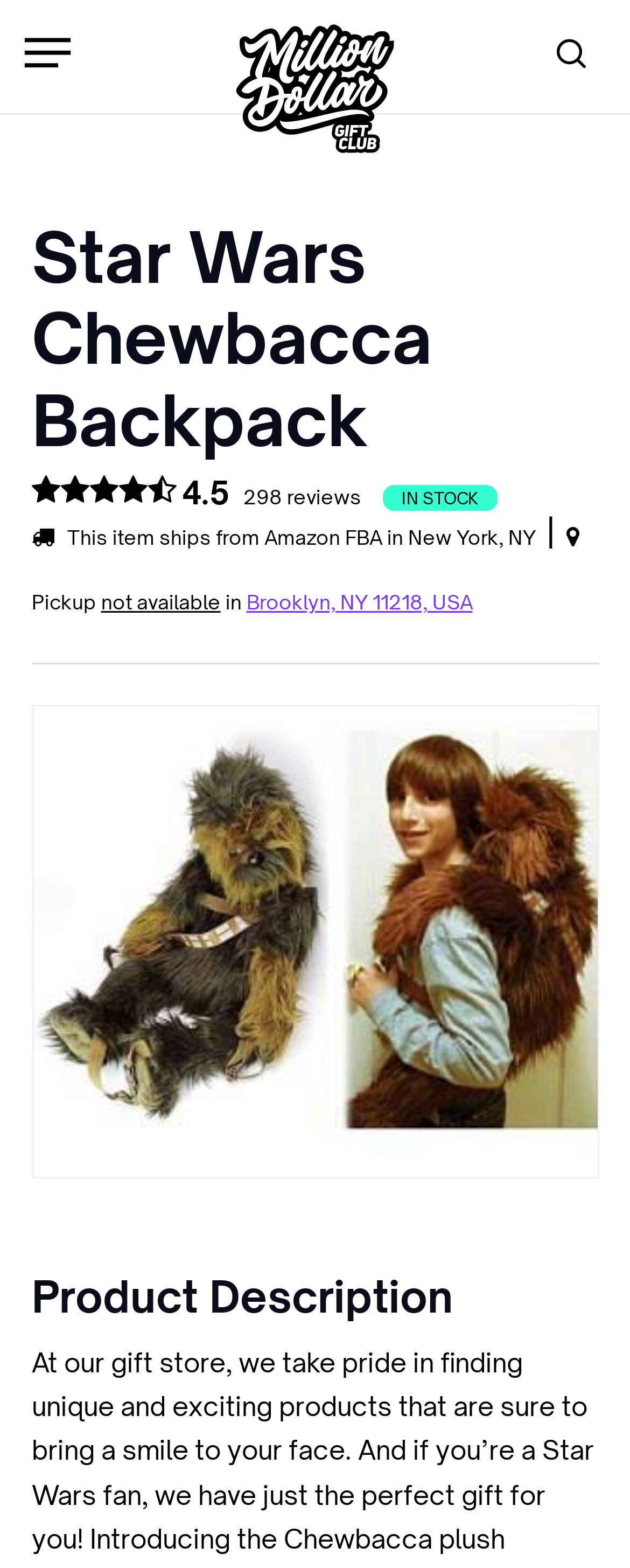Highlight the bounding box coordinates of the element you need to click to perform the following instruction: "View product reviews."

[0.05, 0.309, 0.581, 0.325]